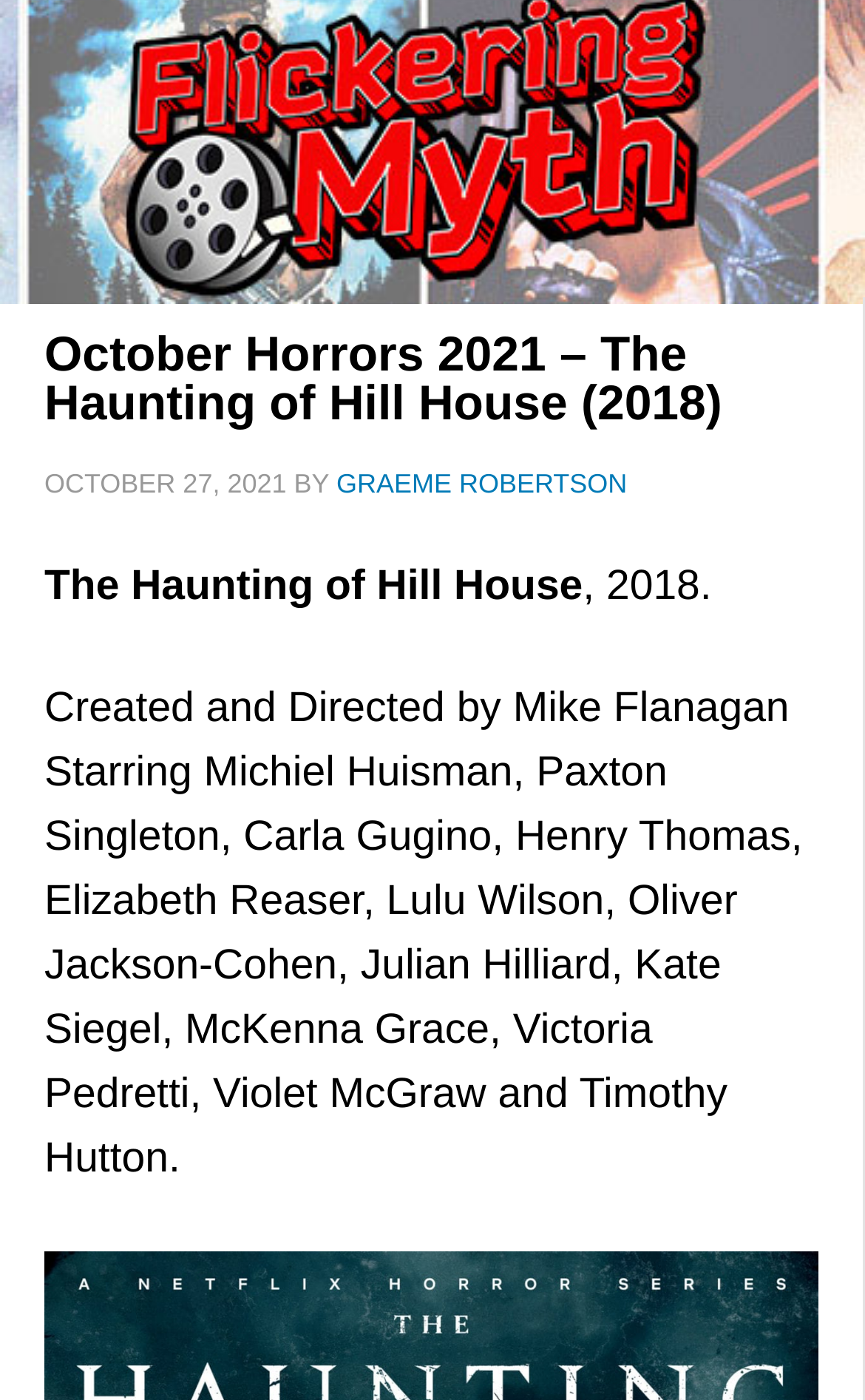What is the date of the article?
Provide a well-explained and detailed answer to the question.

I found the date by looking at the text 'OCTOBER 27, 2021' which is located next to the author's name.